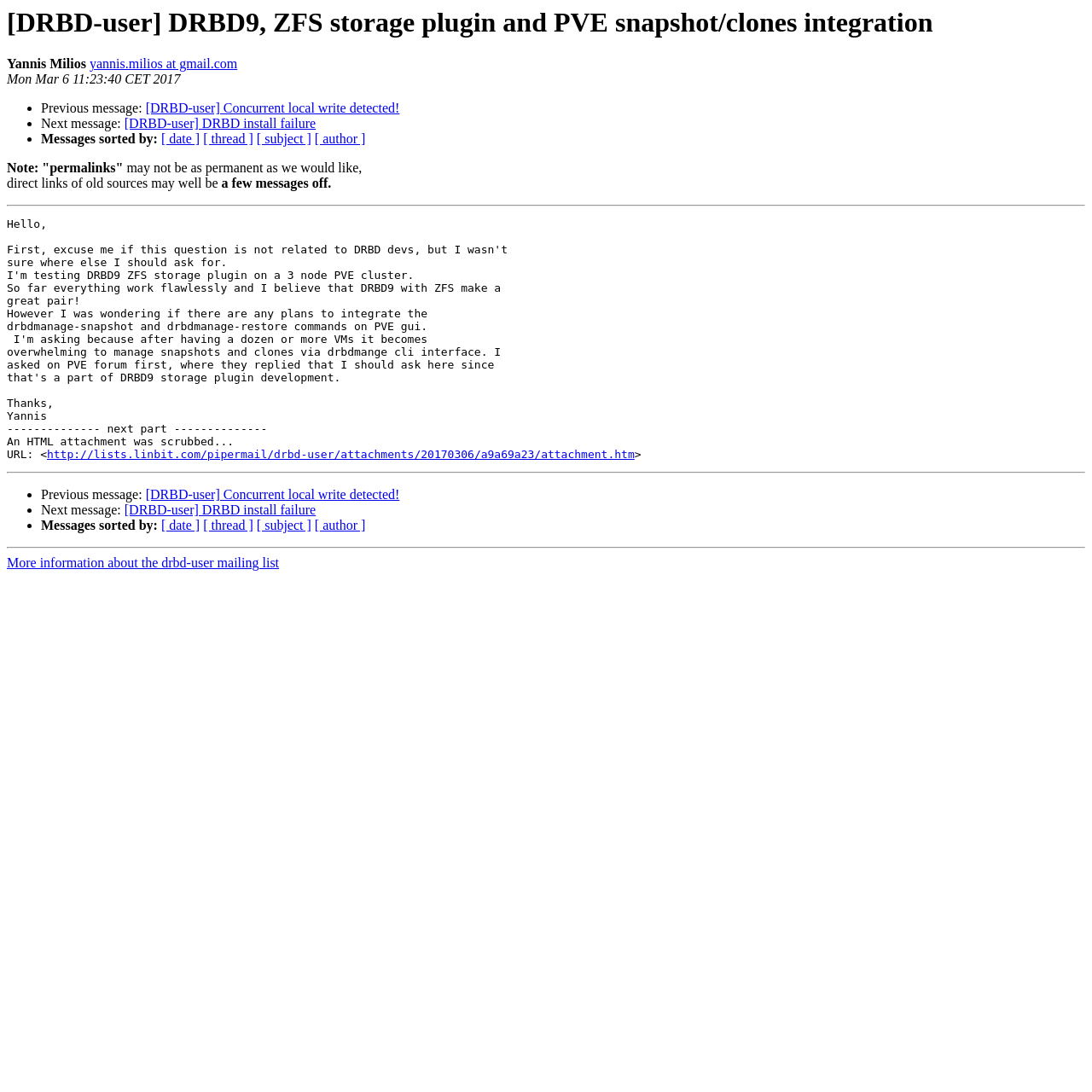What is the link to the attachment?
Can you provide an in-depth and detailed response to the question?

The link to the attachment is http://lists.linbit.com/pipermail/drbd-user/attachments/20170306/a9a69a23/attachment.htm, which is indicated by the link element with bounding box coordinates [0.043, 0.41, 0.581, 0.422].